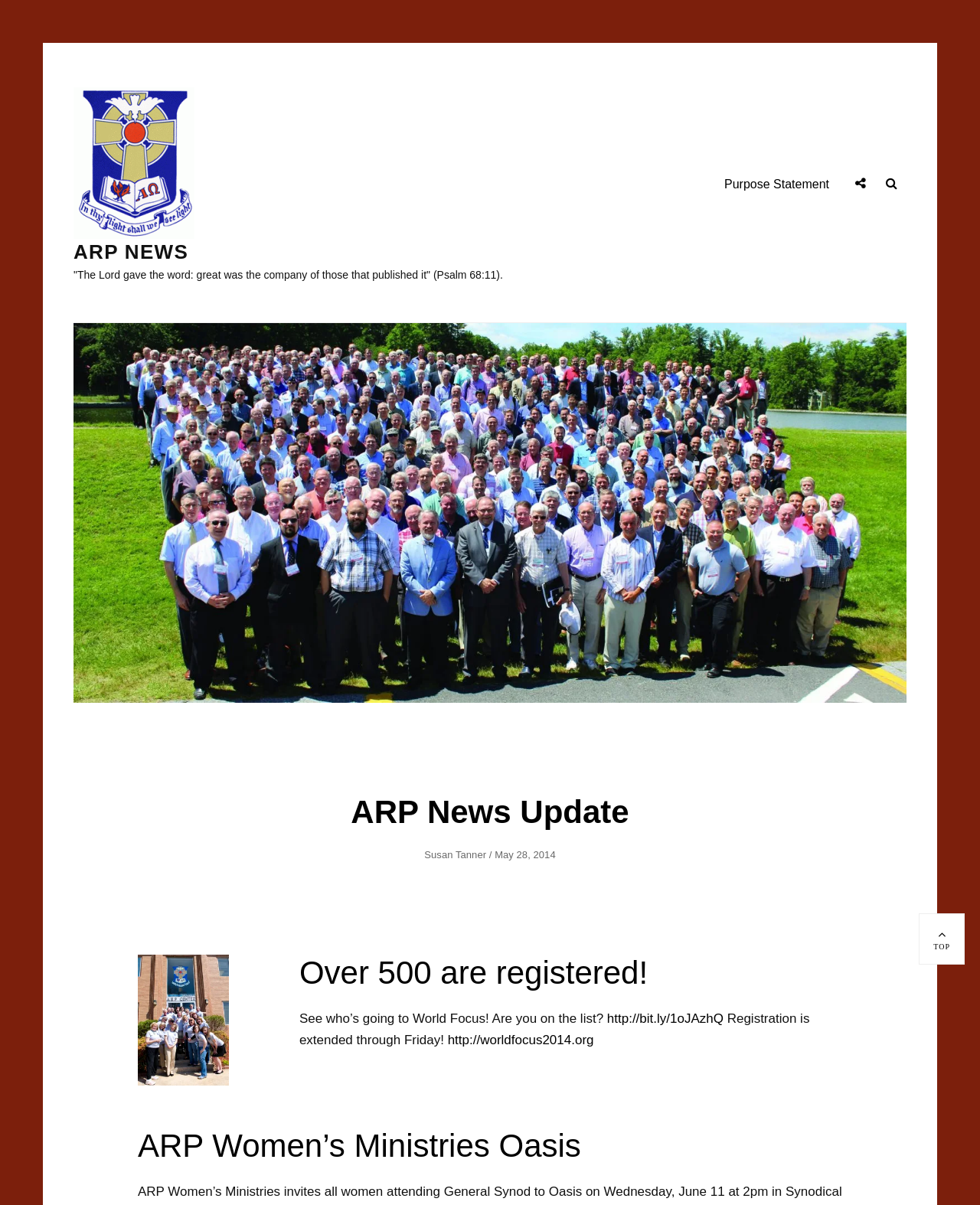Identify the bounding box for the described UI element. Provide the coordinates in (top-left x, top-left y, bottom-right x, bottom-right y) format with values ranging from 0 to 1: Privacy policy

None